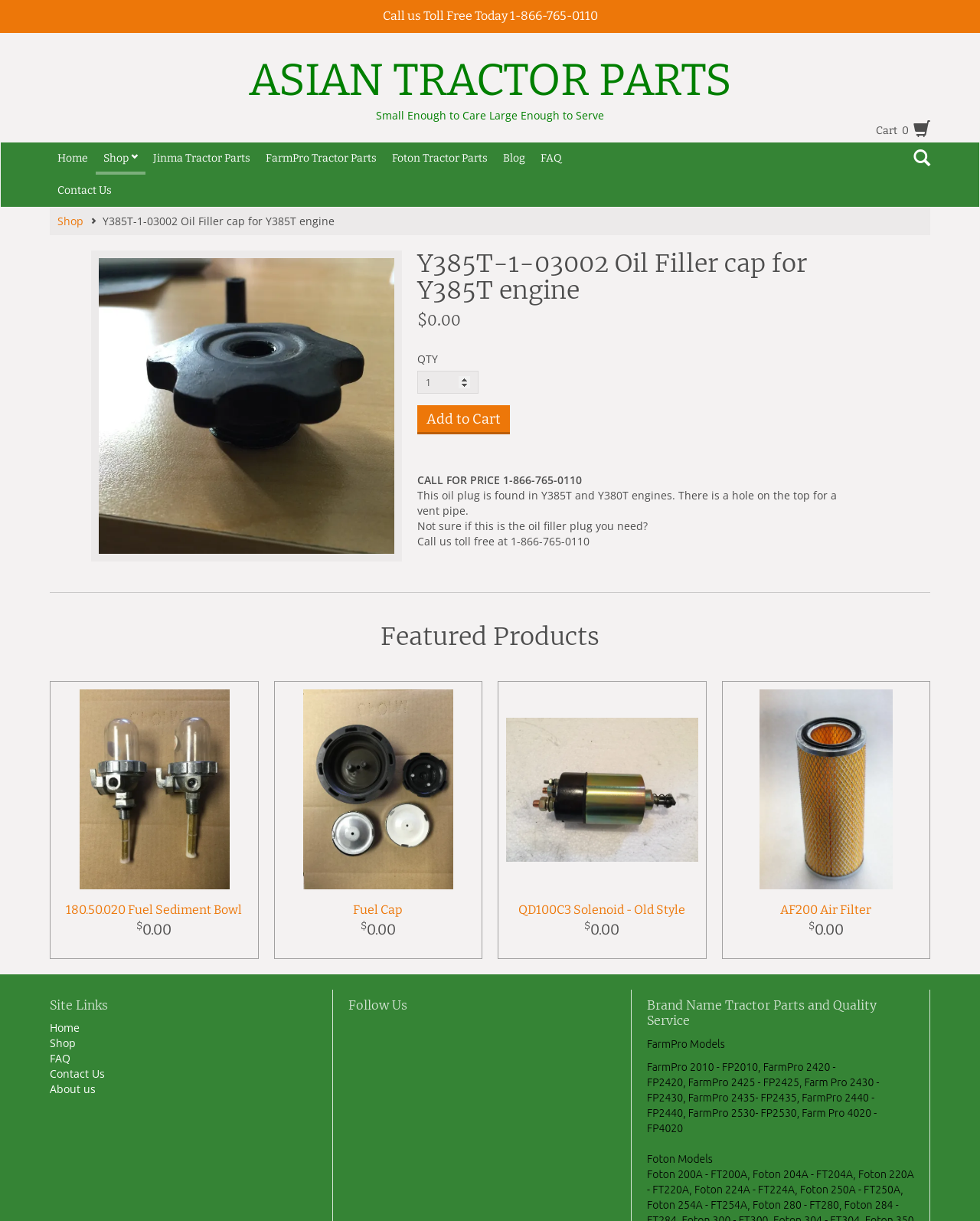What tractor models are supported by FarmPro?
Kindly offer a comprehensive and detailed response to the question.

The tractor models supported by FarmPro can be found in the list element with the text 'FarmPro 2010 - FP2010, FarmPro 2420 - FP2420, ...' which is located in the section with the heading 'FarmPro Models'.